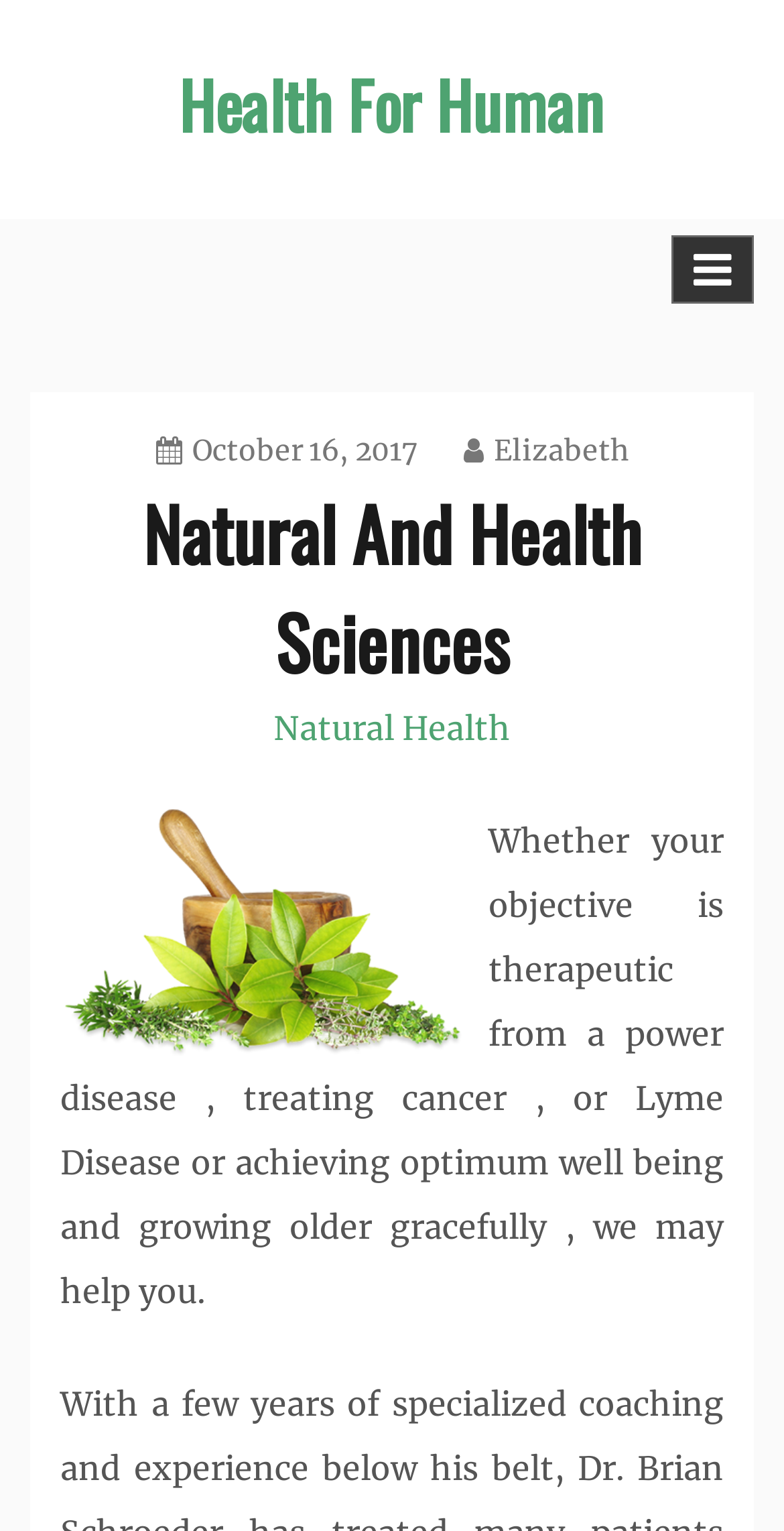Identify and generate the primary title of the webpage.

Natural And Health Sciences